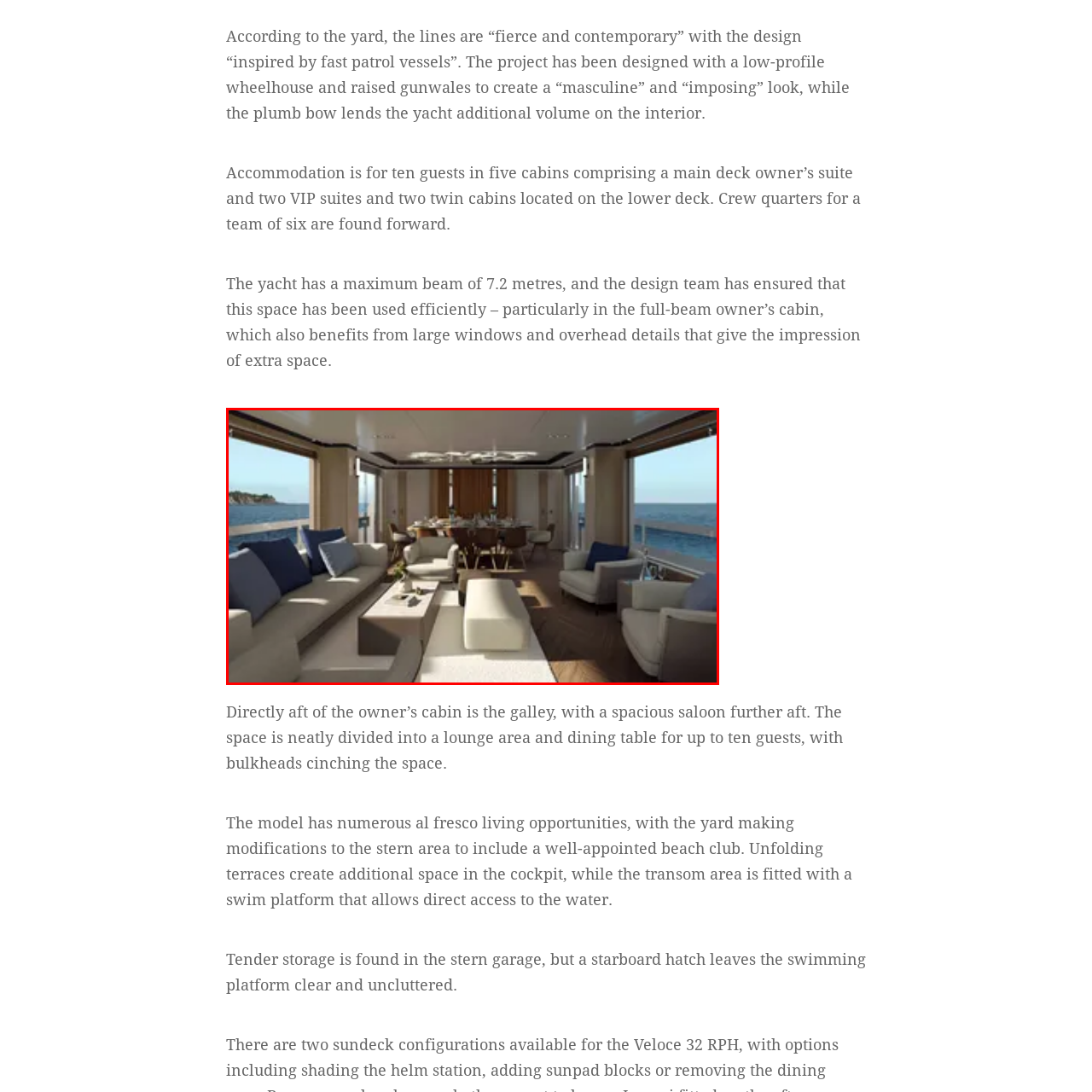Generate a detailed description of the image highlighted within the red border.

The image showcases the luxurious interior of a yacht, specifically designed to offer a contemporary and spacious living environment. The room features an elegant lounge area furnished with modern sofas adorned with blue cushions, creating a serene ambiance. A central coffee table complements the seating arrangement, providing a perfect spot for relaxation or socializing. 

Beyond the lounge, the dining area is visible, set for ten guests with a beautifully crafted wooden table surrounded by stylish chairs, reflecting the yacht's emphasis on comfort and sophistication. Large windows allow natural light to flood the space while offering breathtaking views of the ocean, enhancing the overall experience of being at sea. The sleek design, highlighted by light-colored wood finishes and tasteful decor, resonates with the yacht's masculine and imposing aesthetic, as noted in the overall project description. This interior elegantly merges functionality with high-end style, making it ideal for entertaining and relaxing while surrounded by the beauty of the water.